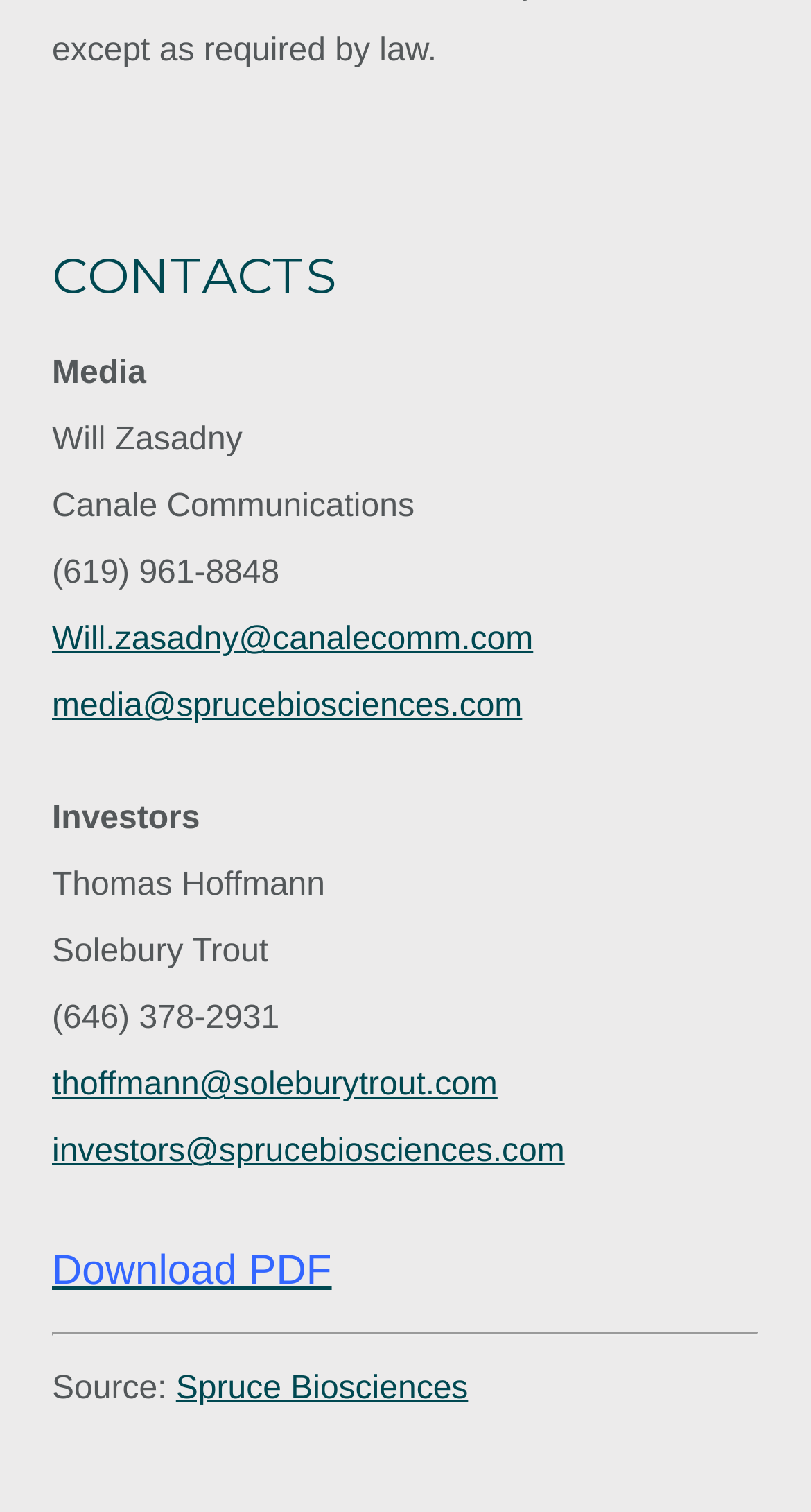With reference to the image, please provide a detailed answer to the following question: Is there a downloadable PDF available?

I searched for a downloadable PDF and found a link labeled 'Download PDF', indicating that a PDF is available for download.